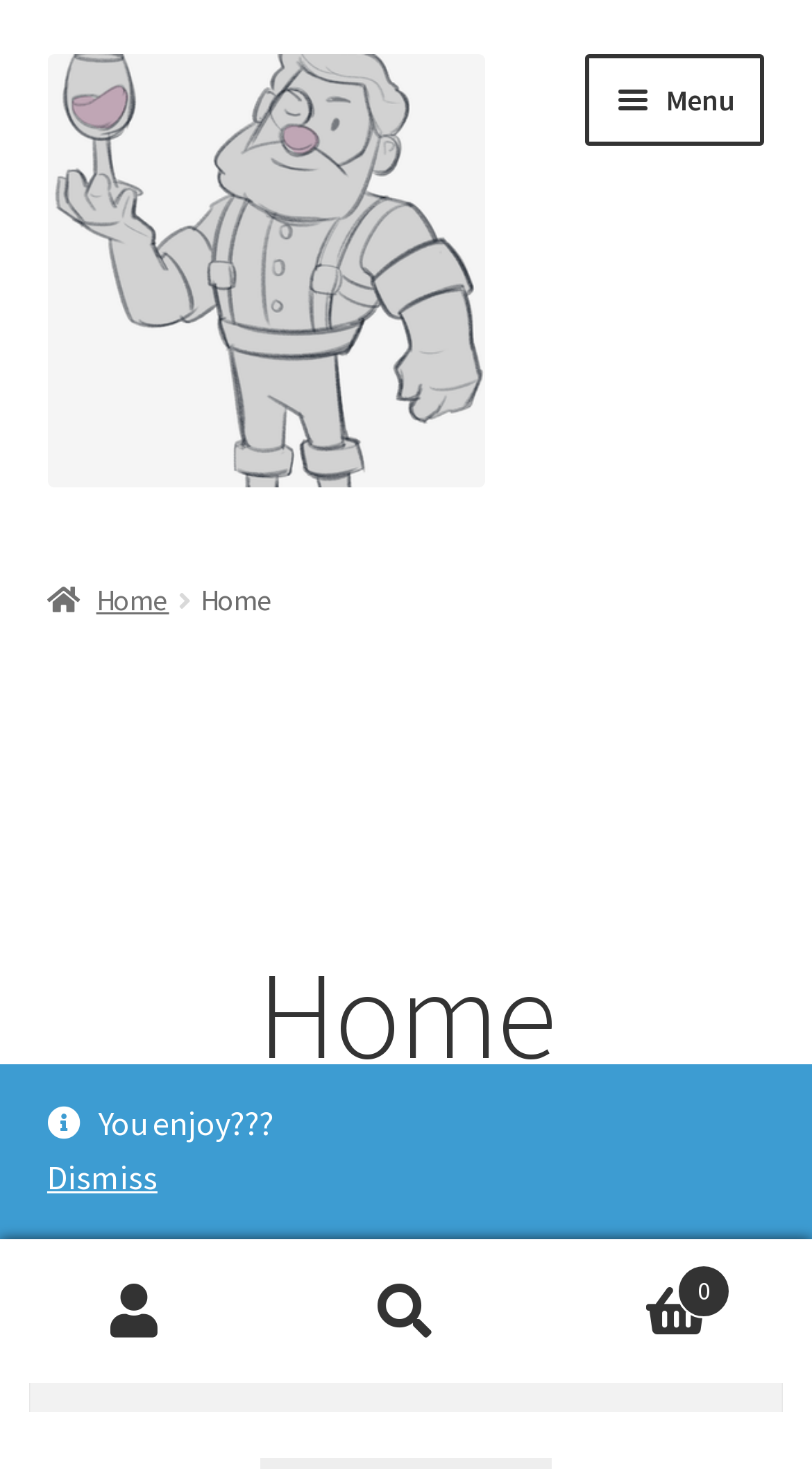What is the name of the website?
Refer to the image and give a detailed response to the question.

The name of the website can be determined by looking at the link element with the text 'Gaming For All' which is a child of the root element.